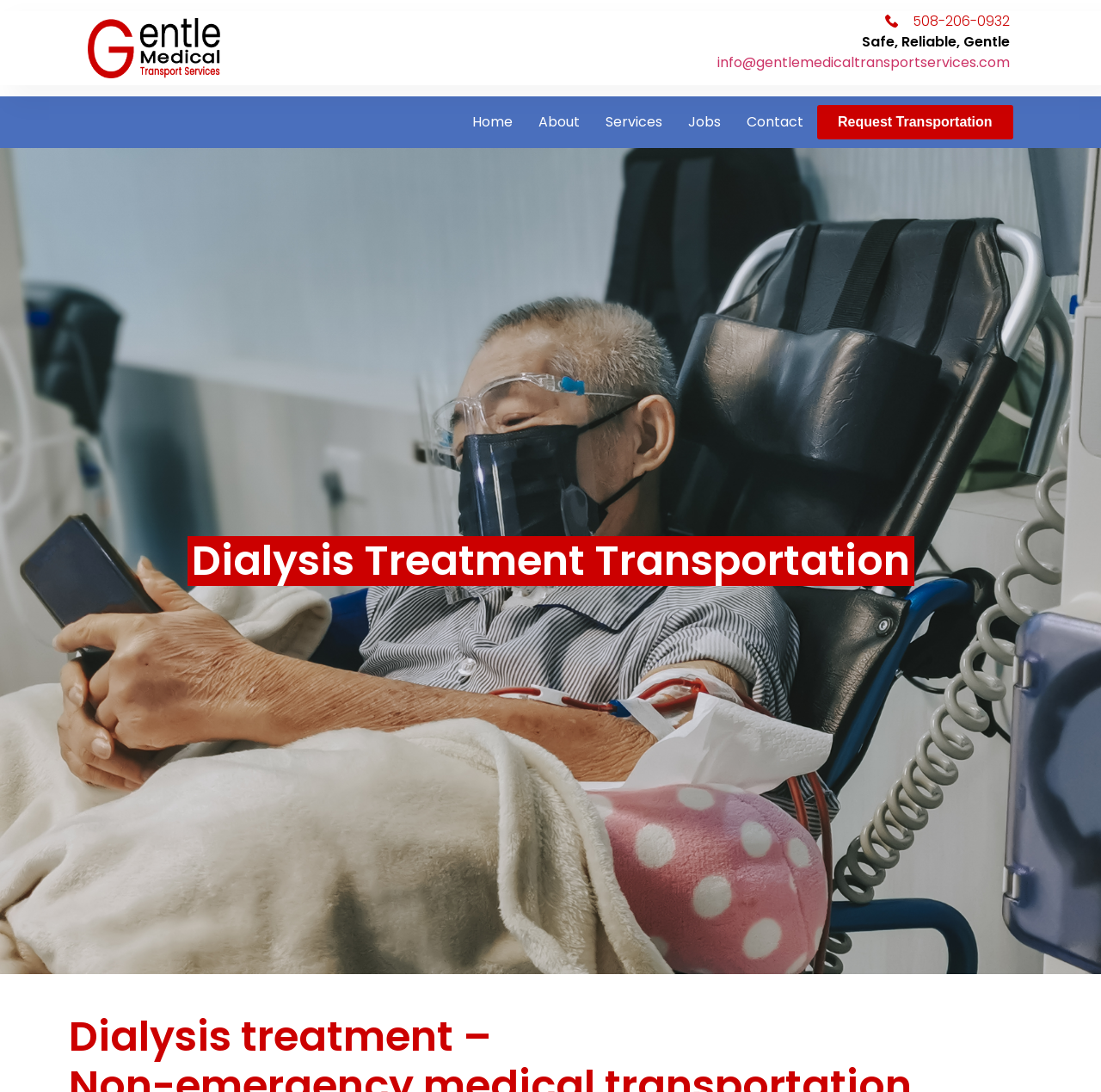Provide your answer in a single word or phrase: 
What is the email address on the webpage?

info@gentlemedicaltransportservices.com